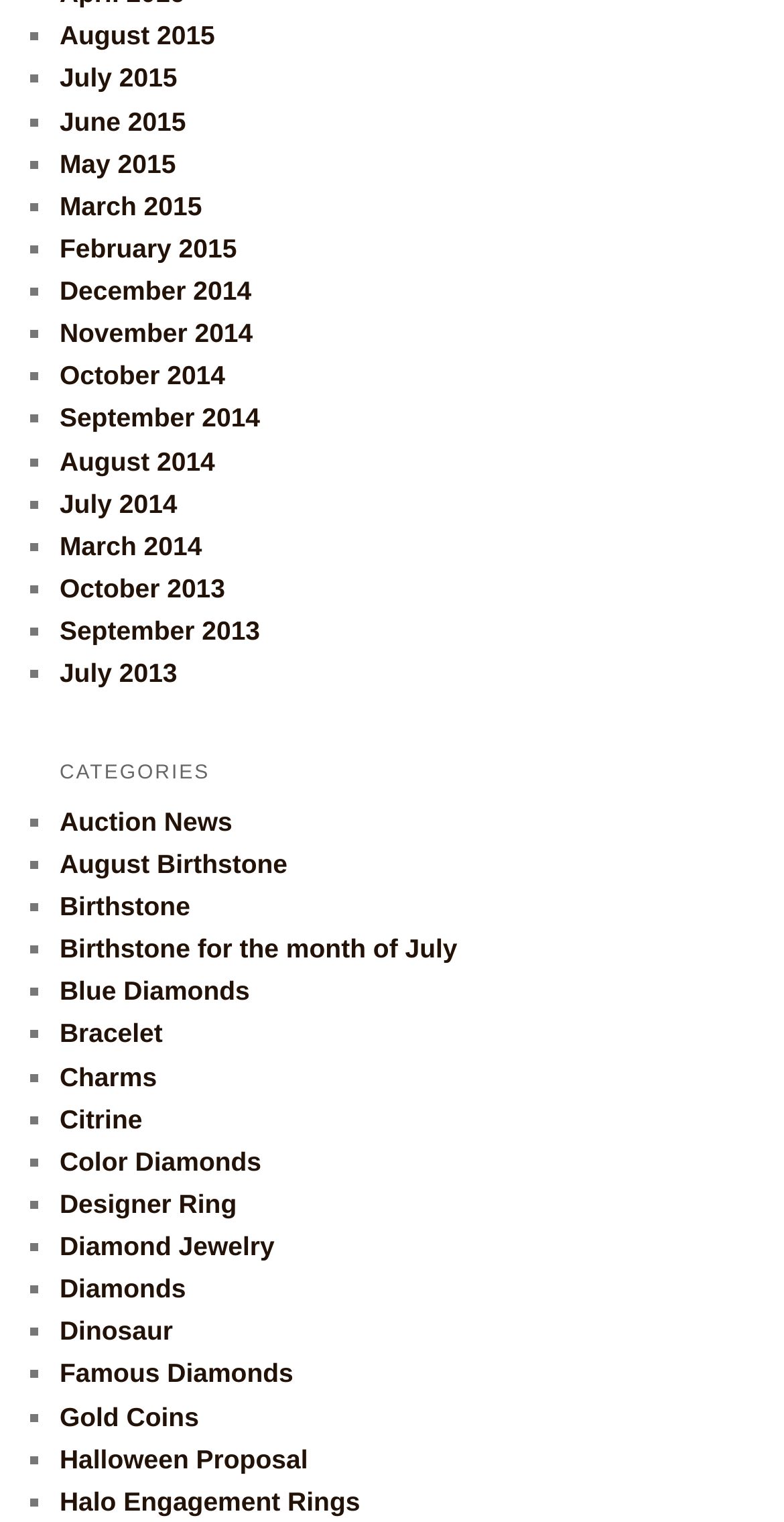Using the description: "Chromecast Help Center", identify the bounding box of the corresponding UI element in the screenshot.

None